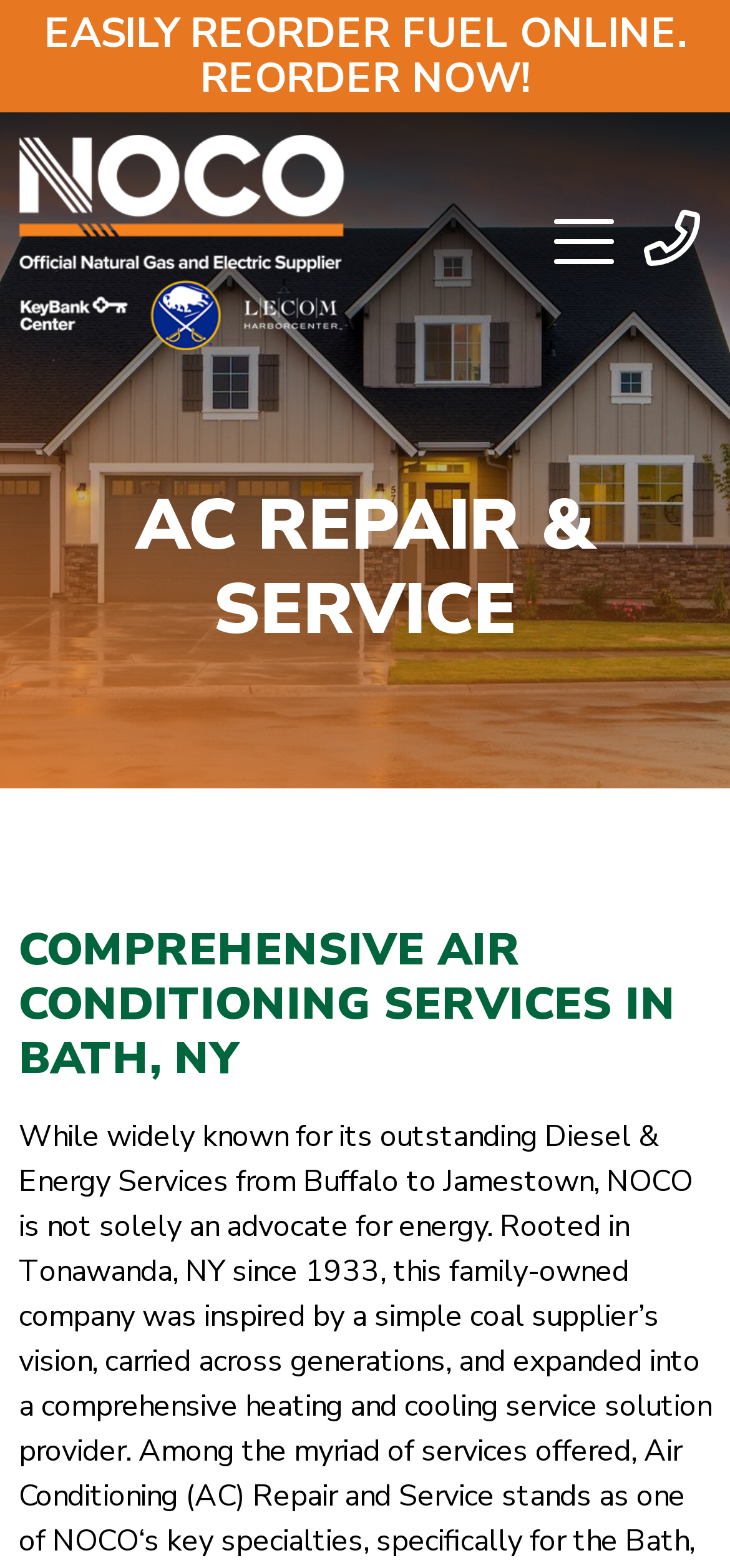Provide a brief response to the question below using a single word or phrase: 
What is the purpose of the 'Call Now' button?

To make a call